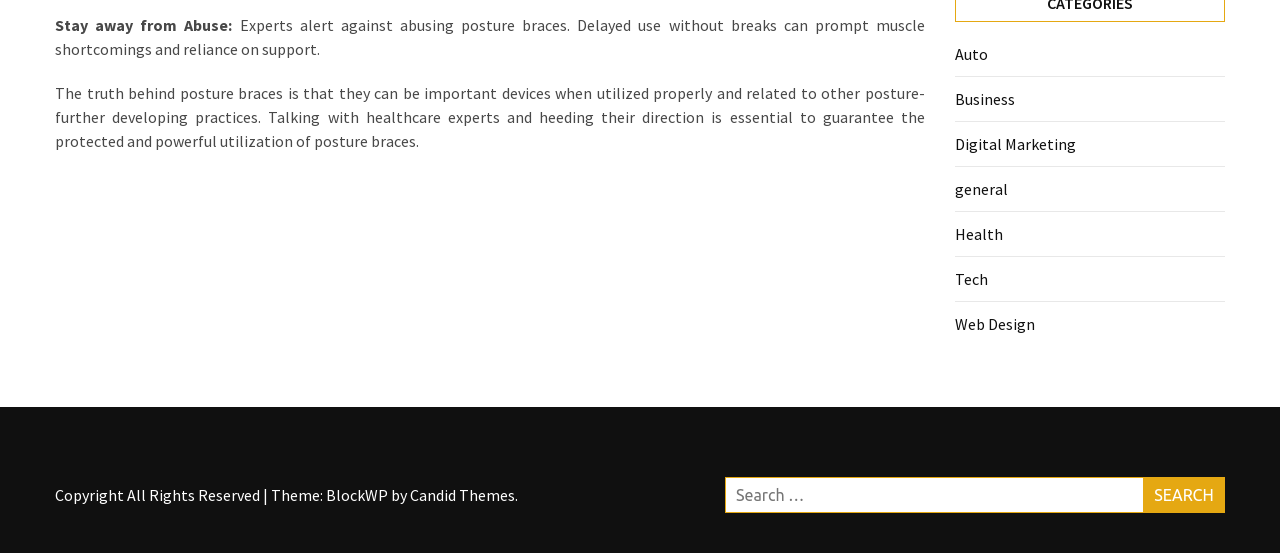Please use the details from the image to answer the following question comprehensively:
What is the category below 'Auto'?

Based on the category list, the category below 'Auto' is 'Business', as they are listed in a vertical order.